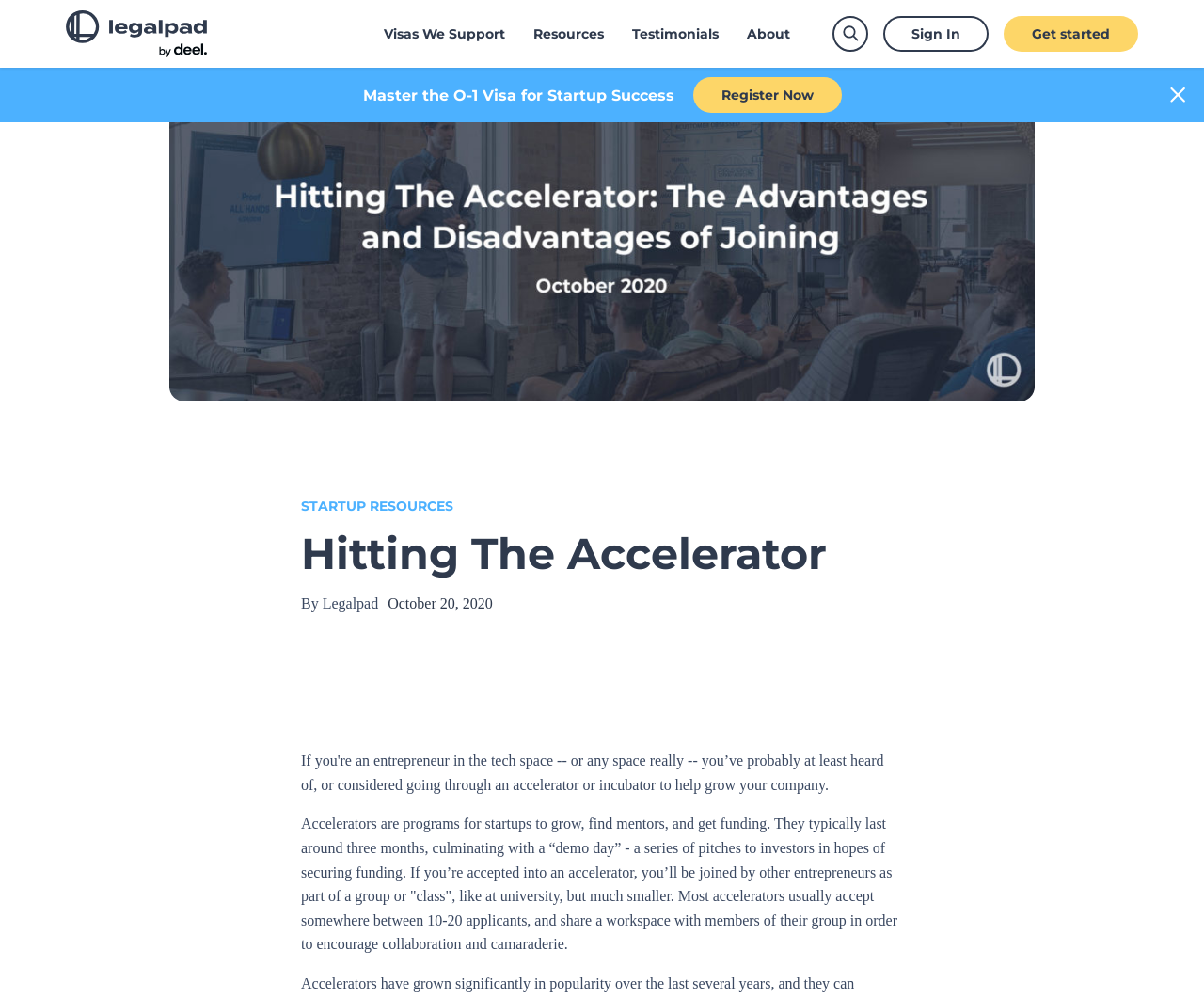Given the element description "Visas We Support" in the screenshot, predict the bounding box coordinates of that UI element.

[0.307, 0.0, 0.431, 0.068]